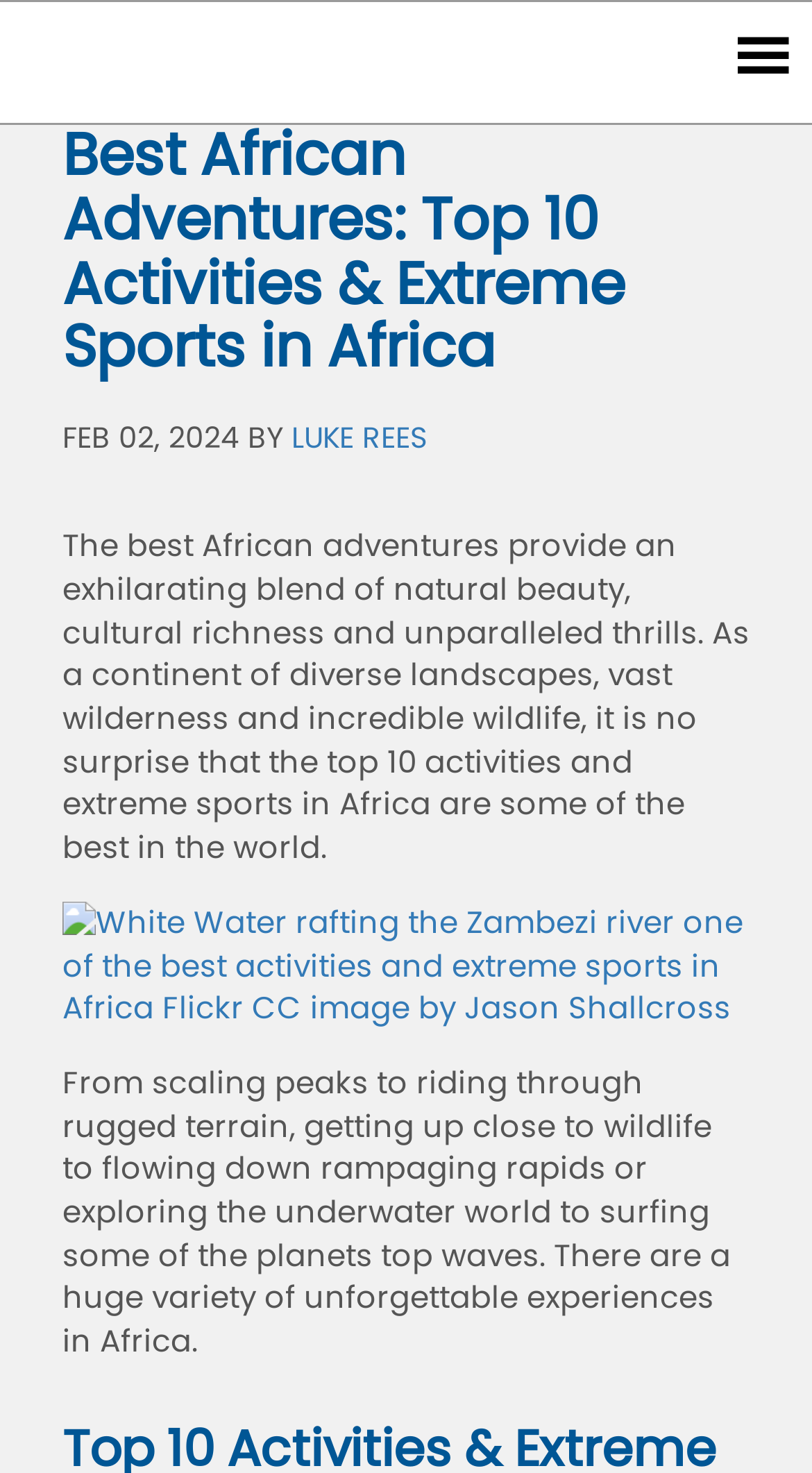Who wrote this article?
Could you give a comprehensive explanation in response to this question?

I found the author's name by looking at the text element that appears below the main heading, which says 'FEB 02, 2024 BY LUKE REES'.